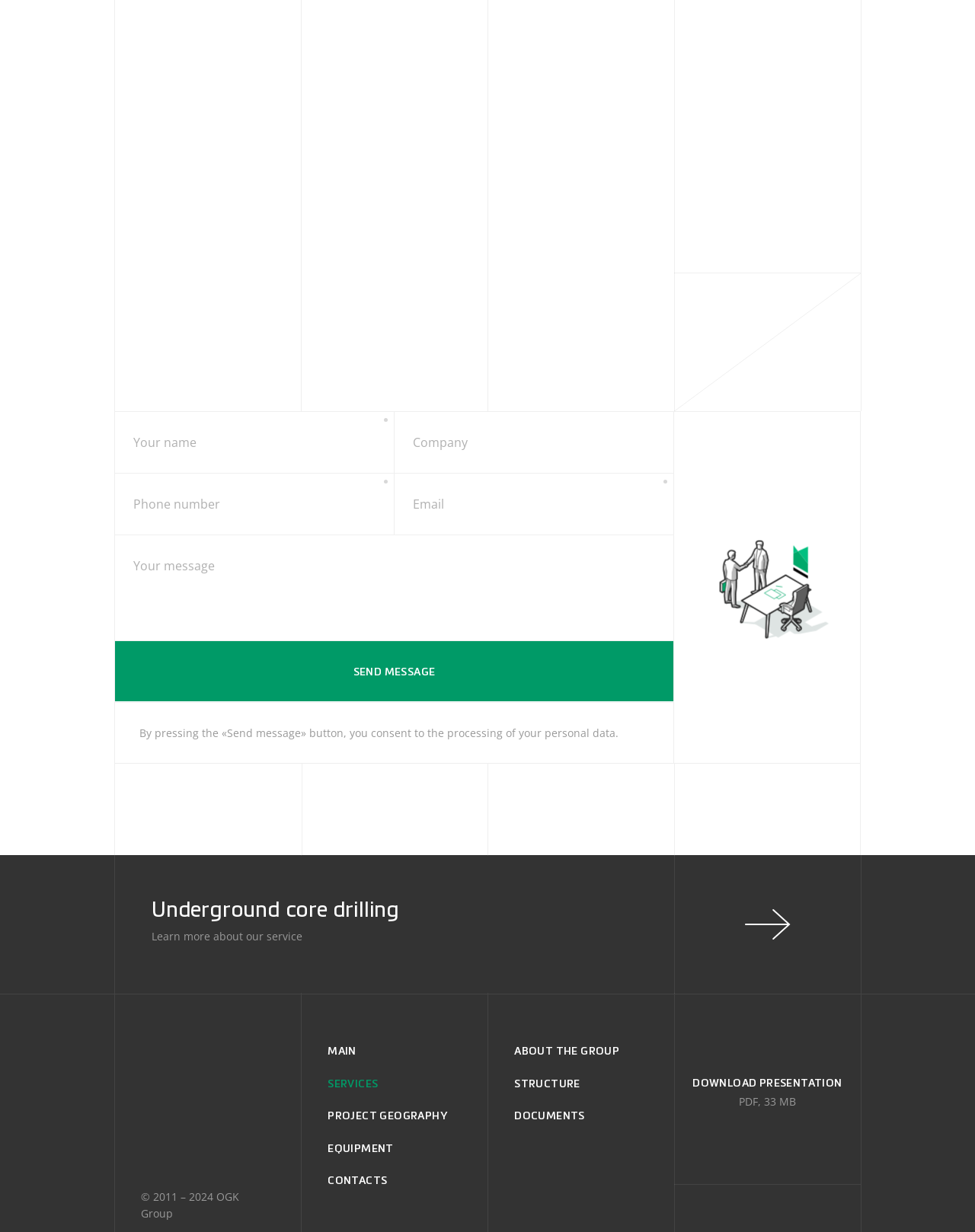Carefully observe the image and respond to the question with a detailed answer:
What is the company's focus?

Based on the webpage content, the company seems to be focused on providing drilling and mining services, as evident from the text 'Complete suite of services' and the list of services mentioned, including 'Underground core drilling', 'Surface core drilling', and 'Excavation and transportation of rock mass'.